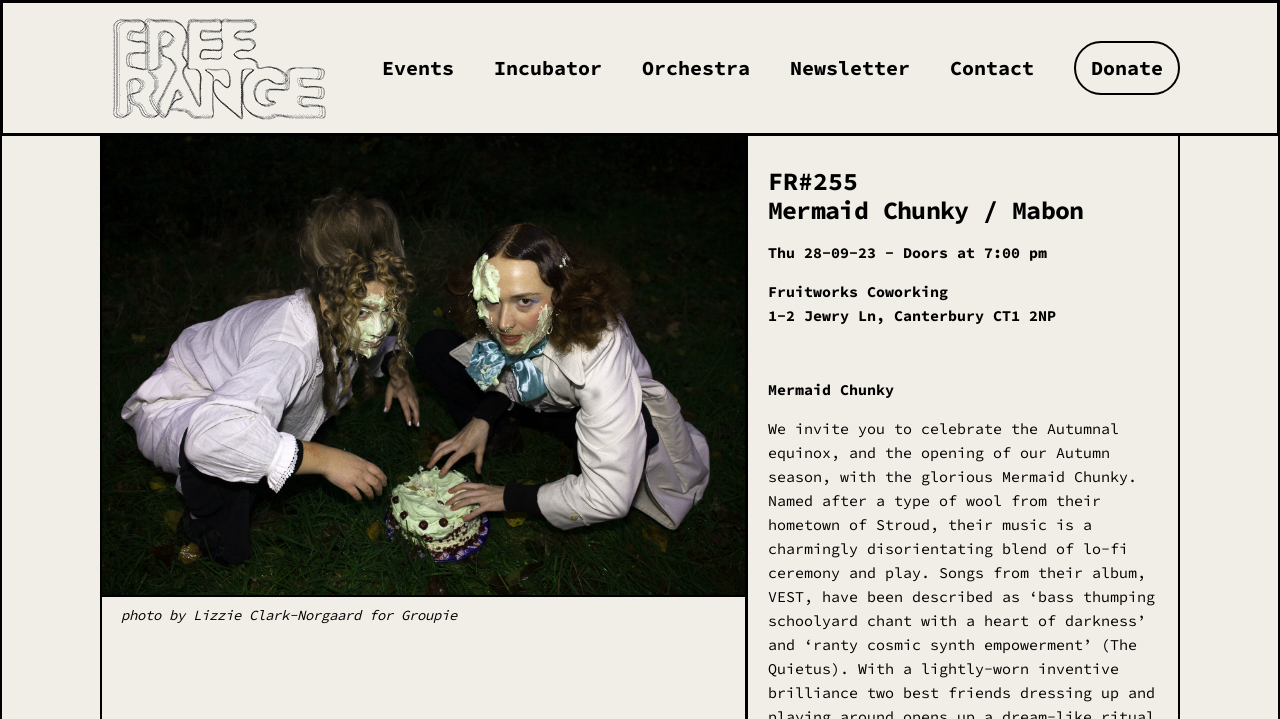What is the type of event?
Answer with a single word or short phrase according to what you see in the image.

Music event